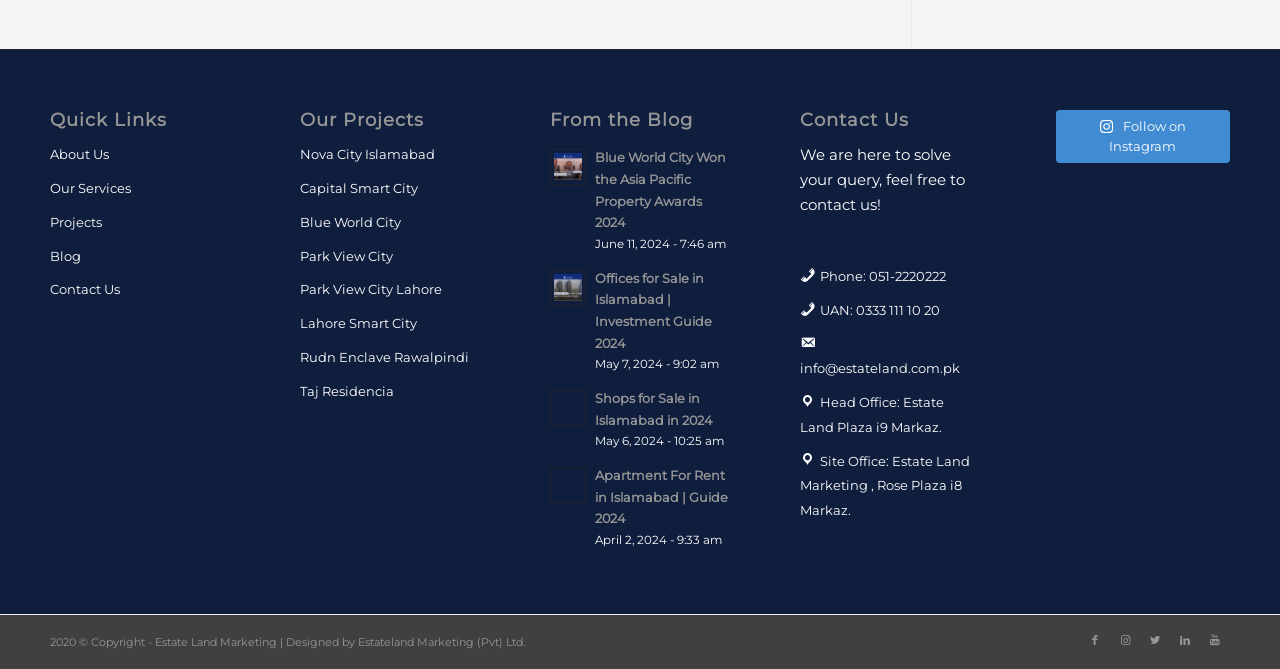Could you specify the bounding box coordinates for the clickable section to complete the following instruction: "Click on About Us"?

[0.039, 0.207, 0.179, 0.257]